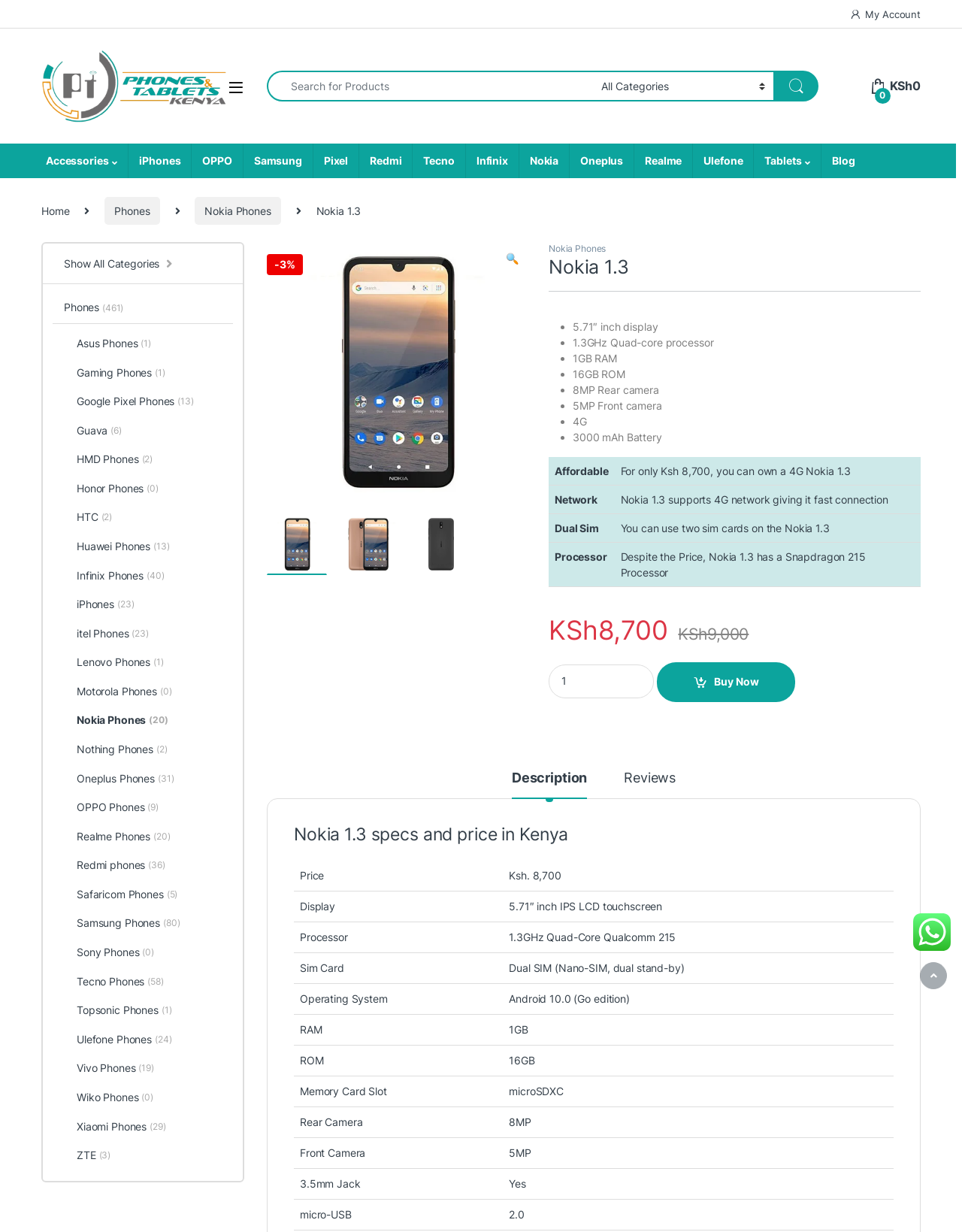Locate the bounding box coordinates of the area you need to click to fulfill this instruction: 'Learn more about Nokia 1.3'. The coordinates must be in the form of four float numbers ranging from 0 to 1: [left, top, right, bottom].

[0.57, 0.207, 0.957, 0.226]